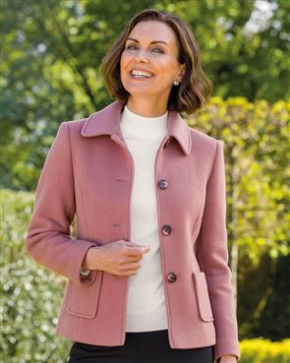What is the purpose of the jacket?
From the screenshot, supply a one-word or short-phrase answer.

Adding elegance to casual outfits